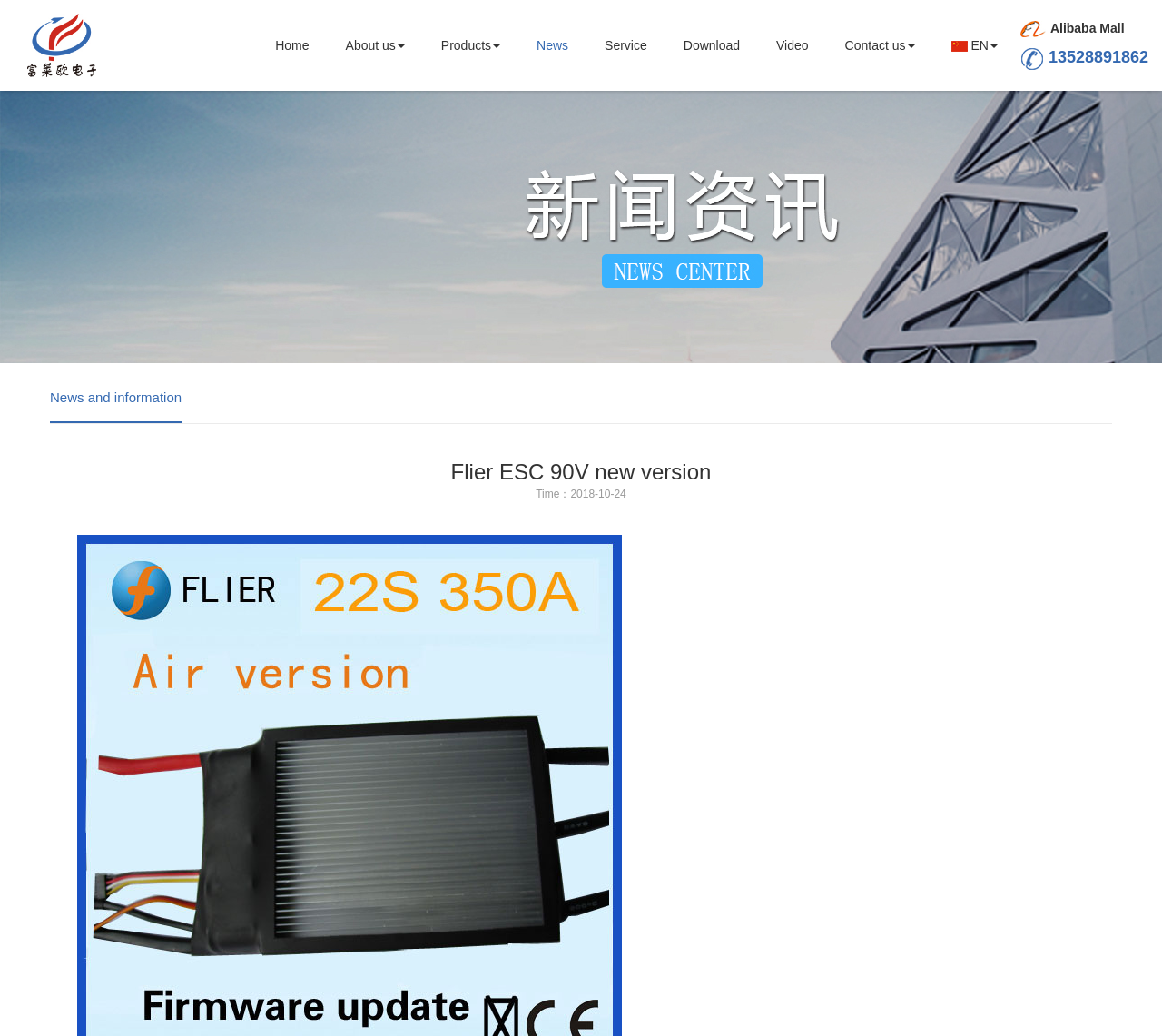Given the element description aria-label="Instagram", identify the bounding box coordinates for the UI element on the webpage screenshot. The format should be (top-left x, top-left y, bottom-right x, bottom-right y), with values between 0 and 1.

None